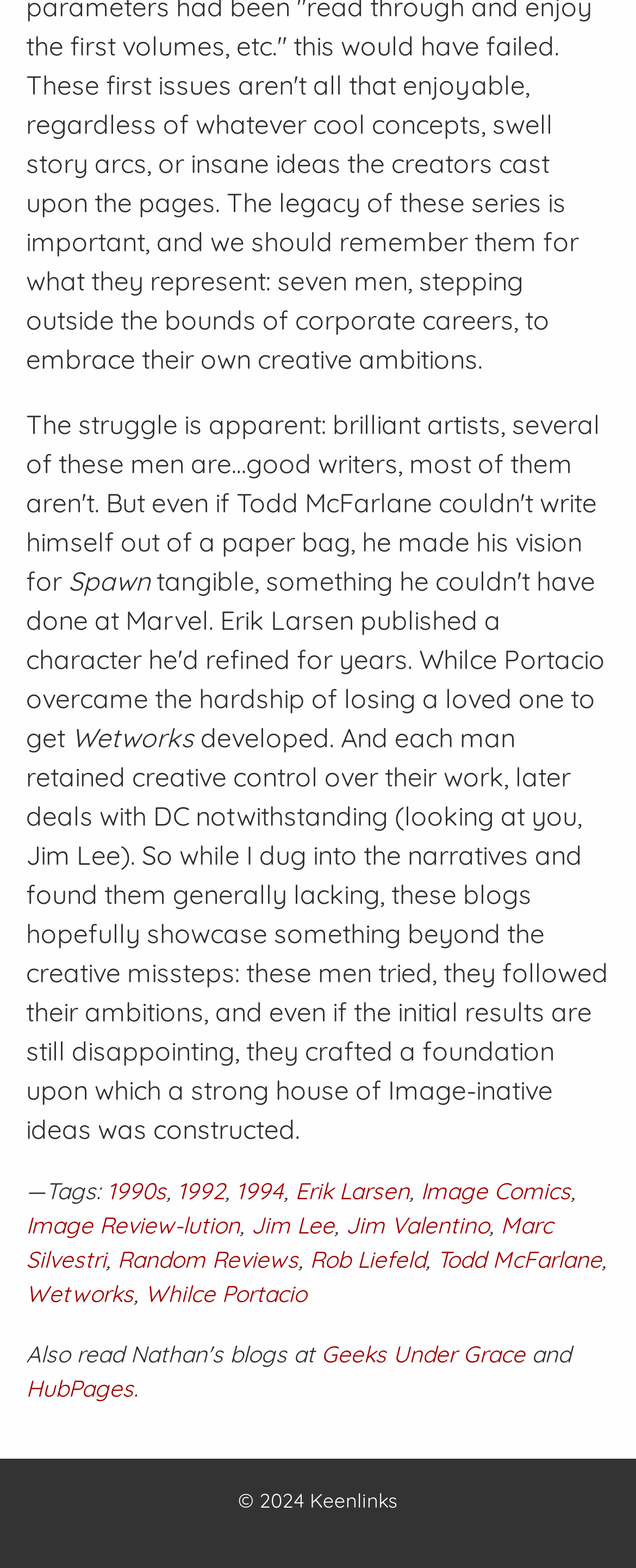Provide a one-word or short-phrase answer to the question:
What is the name of the website or platform mentioned at the bottom?

Keenlinks